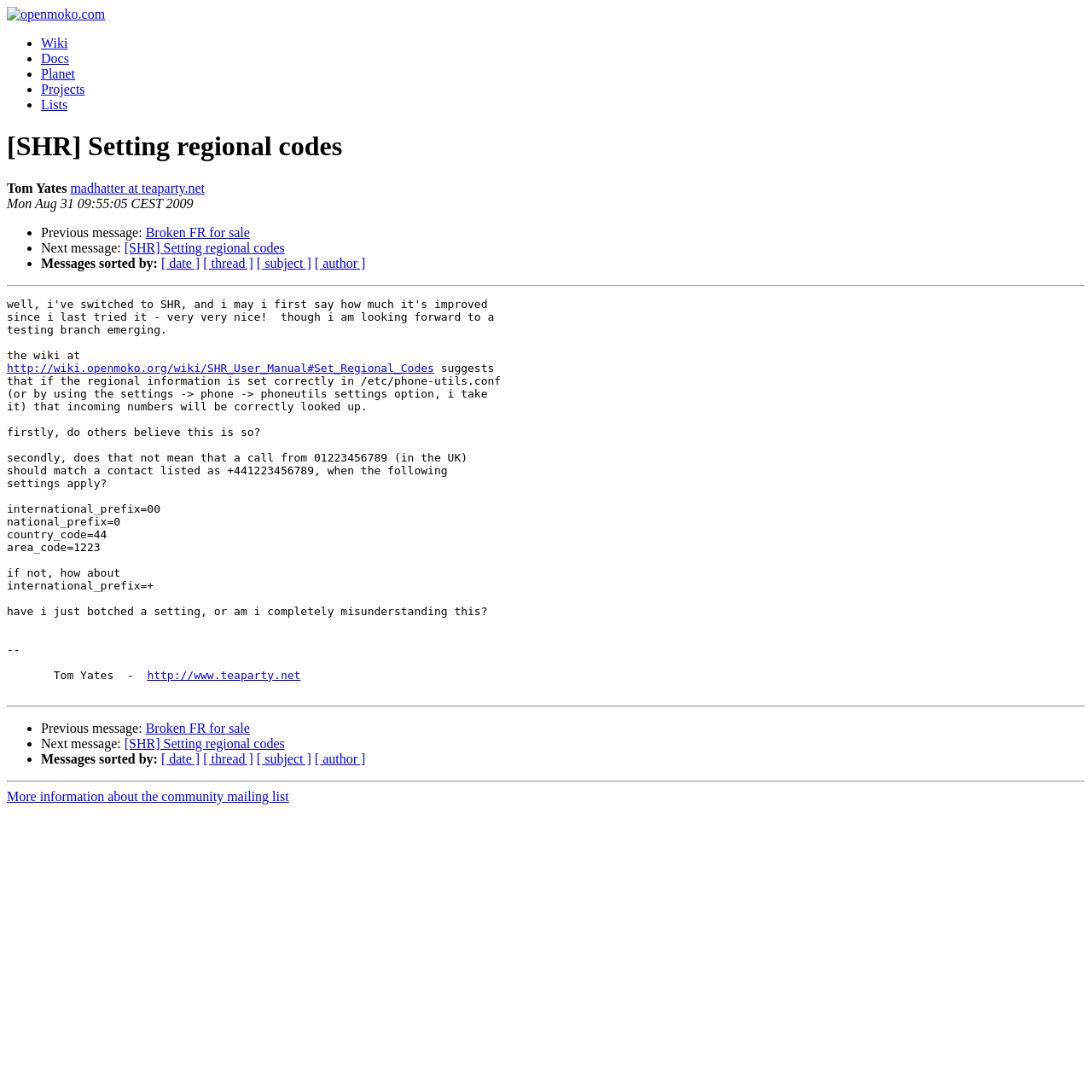Using the information shown in the image, answer the question with as much detail as possible: What is the date of the message?

The date of the message can be found in the middle of the webpage, where there is a static text element with the date 'Mon Aug 31 09:55:05 CEST 2009'.